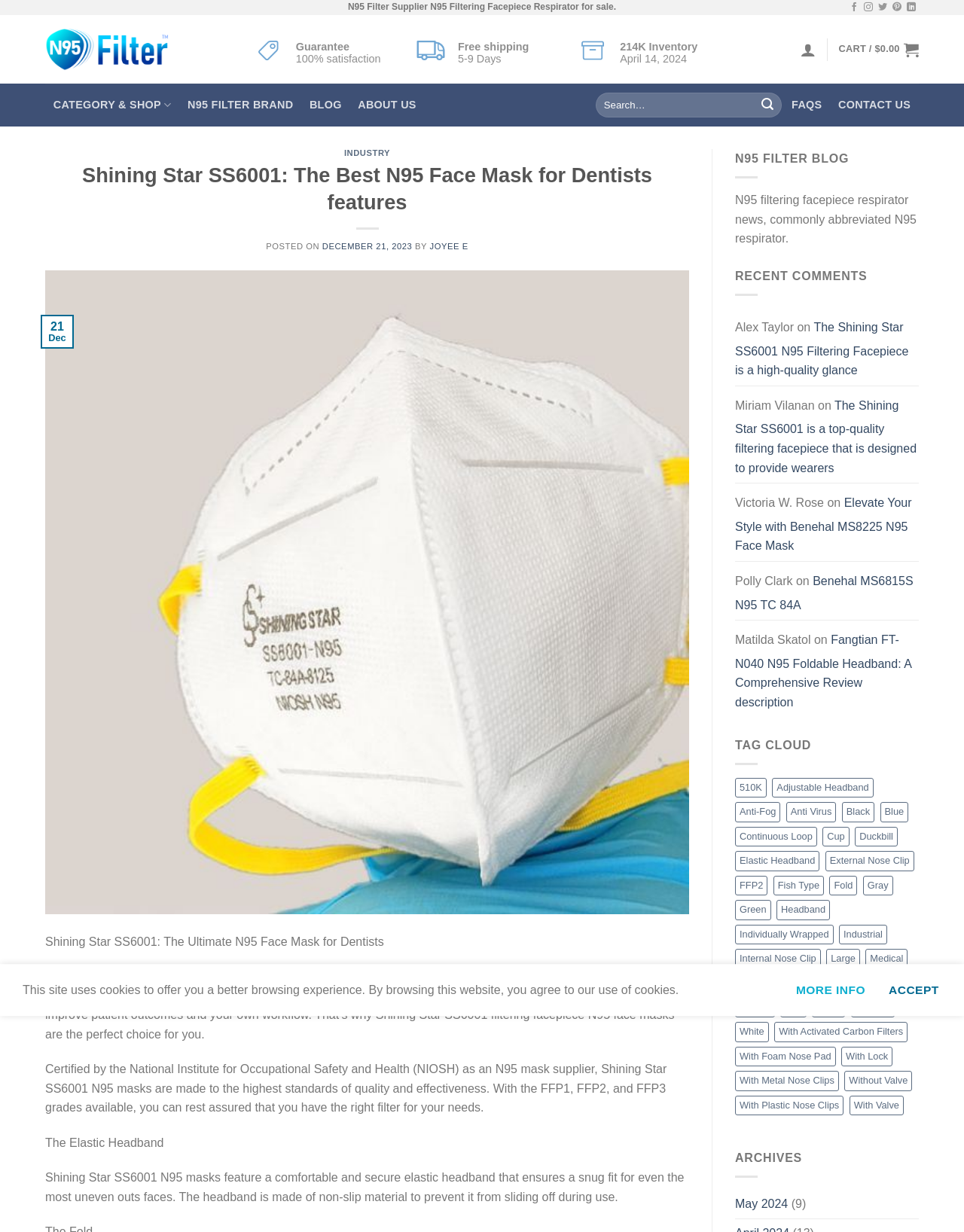Determine the bounding box coordinates of the section I need to click to execute the following instruction: "Read the blog post about N95 filtering facepiece respirator". Provide the coordinates as four float numbers between 0 and 1, i.e., [left, top, right, bottom].

[0.762, 0.157, 0.951, 0.199]